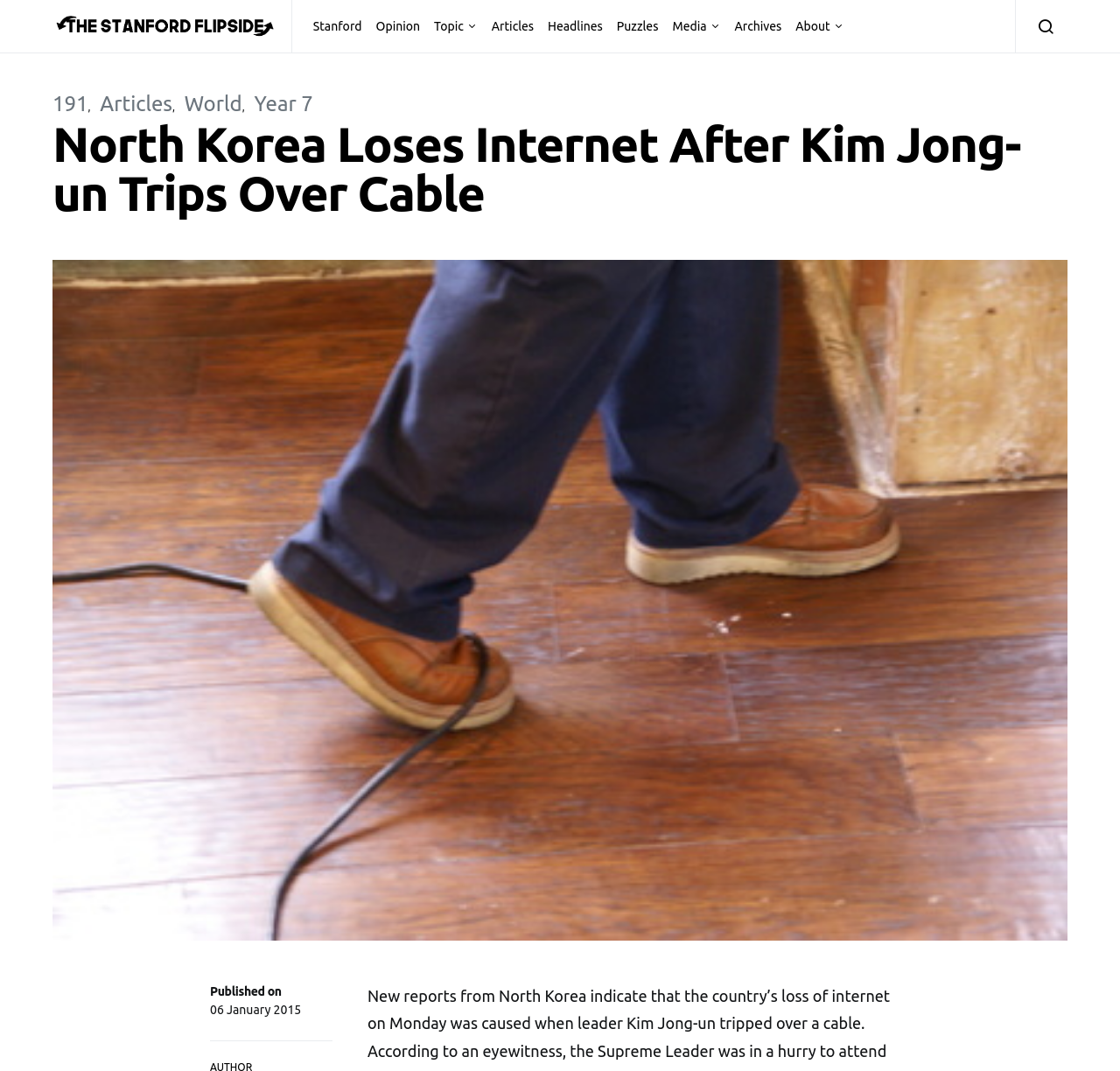Please determine the bounding box coordinates of the section I need to click to accomplish this instruction: "Read the North Korea Loses Internet article".

[0.047, 0.112, 0.953, 0.203]